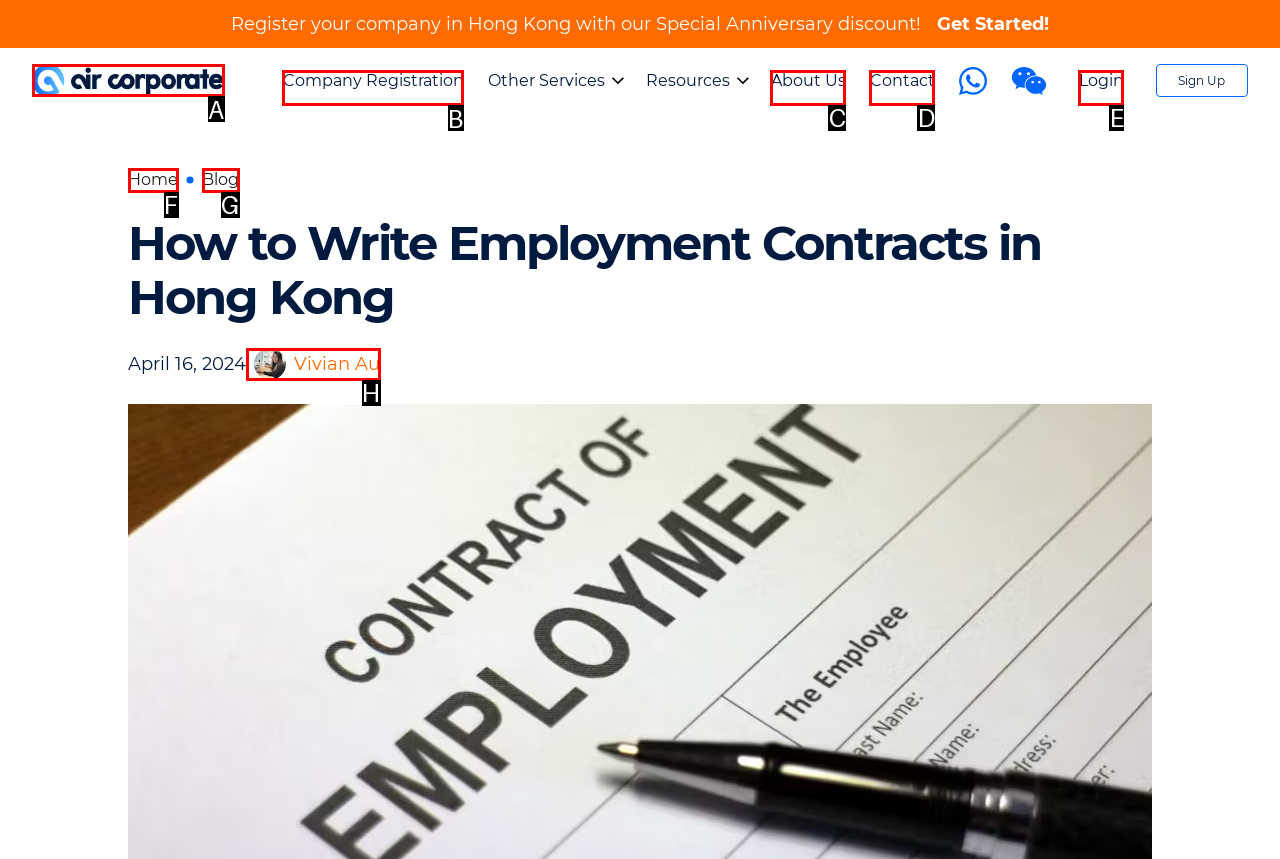Tell me which letter I should select to achieve the following goal: Click the 'Company Registration' link
Answer with the corresponding letter from the provided options directly.

B